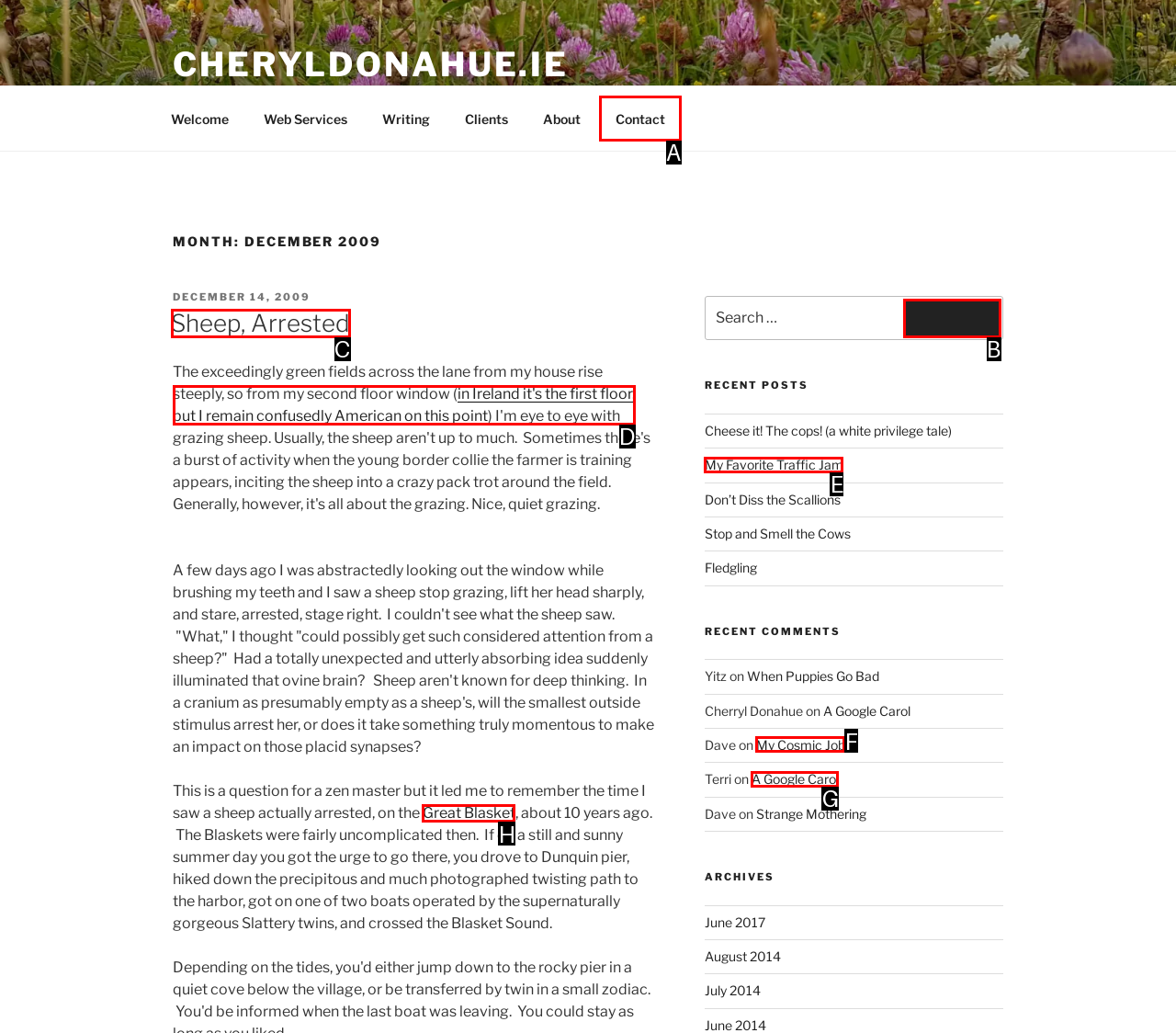Determine which HTML element to click on in order to complete the action: Subscribe to the newsletter.
Reply with the letter of the selected option.

None